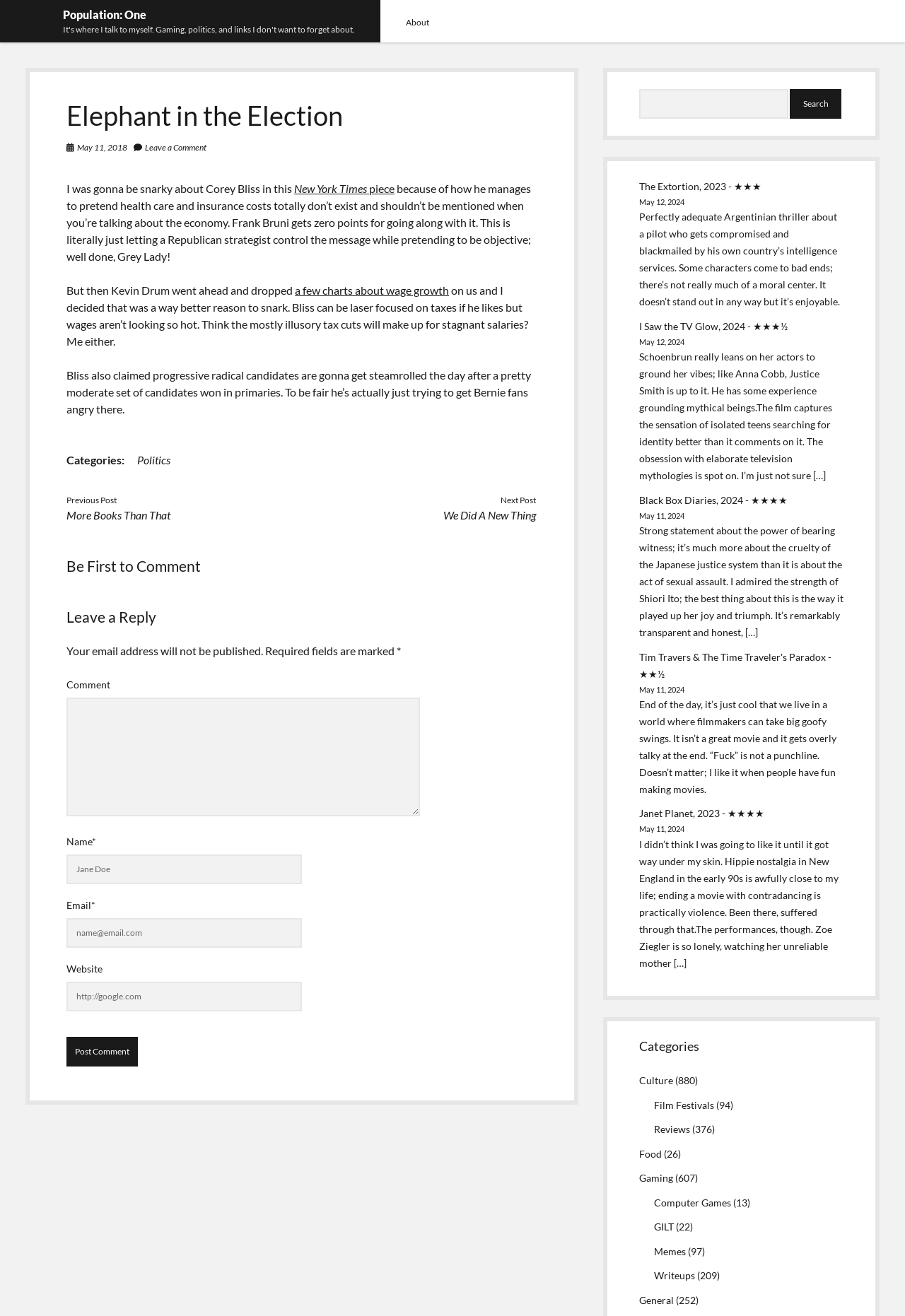Please look at the image and answer the question with a detailed explanation: What is the date of the latest post?

I looked at the date of the latest post, which is 'May 11, 2018', indicated by the link 'May 11, 2018'.